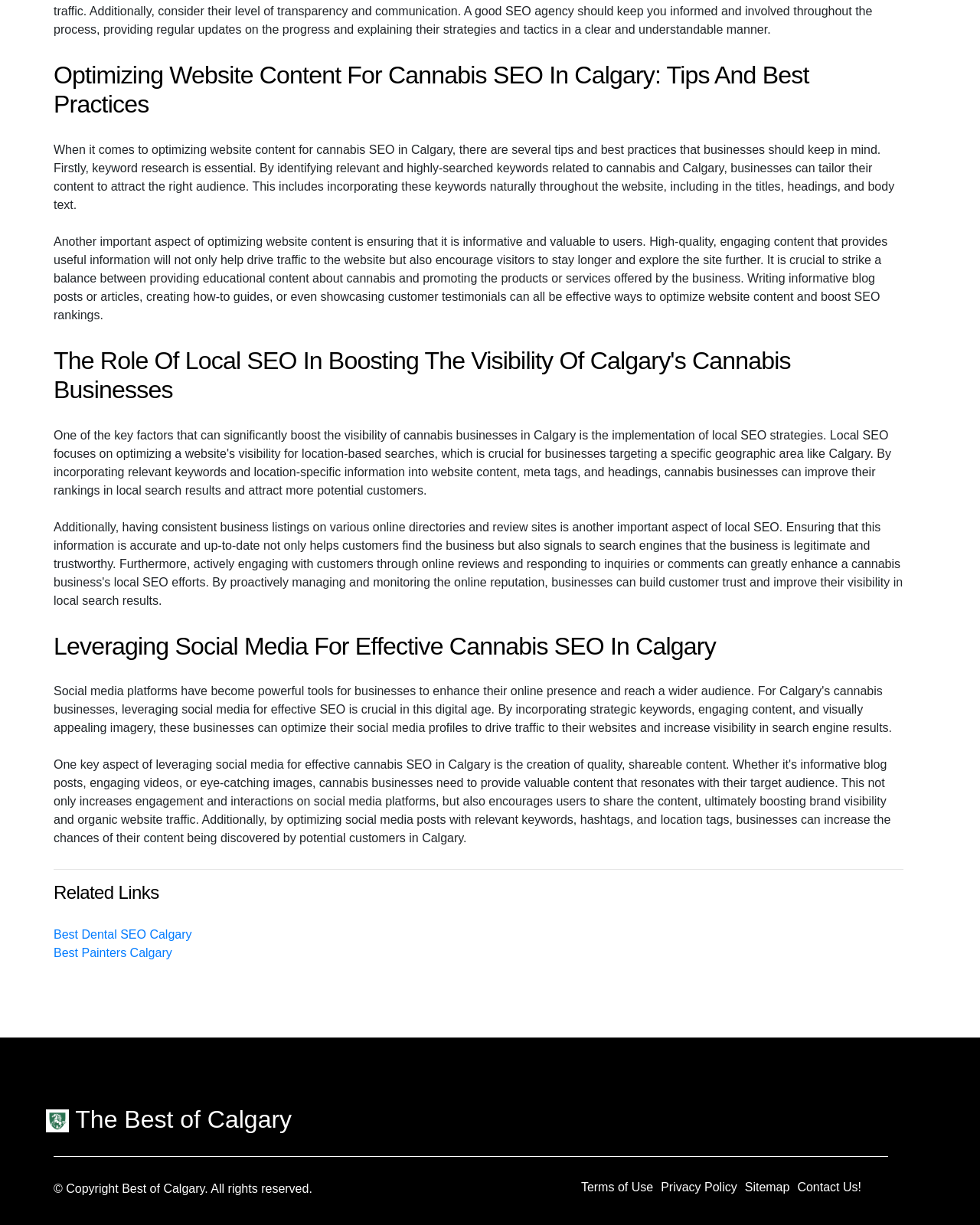Find the bounding box coordinates of the clickable element required to execute the following instruction: "Learn about the role of local SEO in boosting the visibility of Calgary's cannabis businesses". Provide the coordinates as four float numbers between 0 and 1, i.e., [left, top, right, bottom].

[0.055, 0.282, 0.922, 0.33]